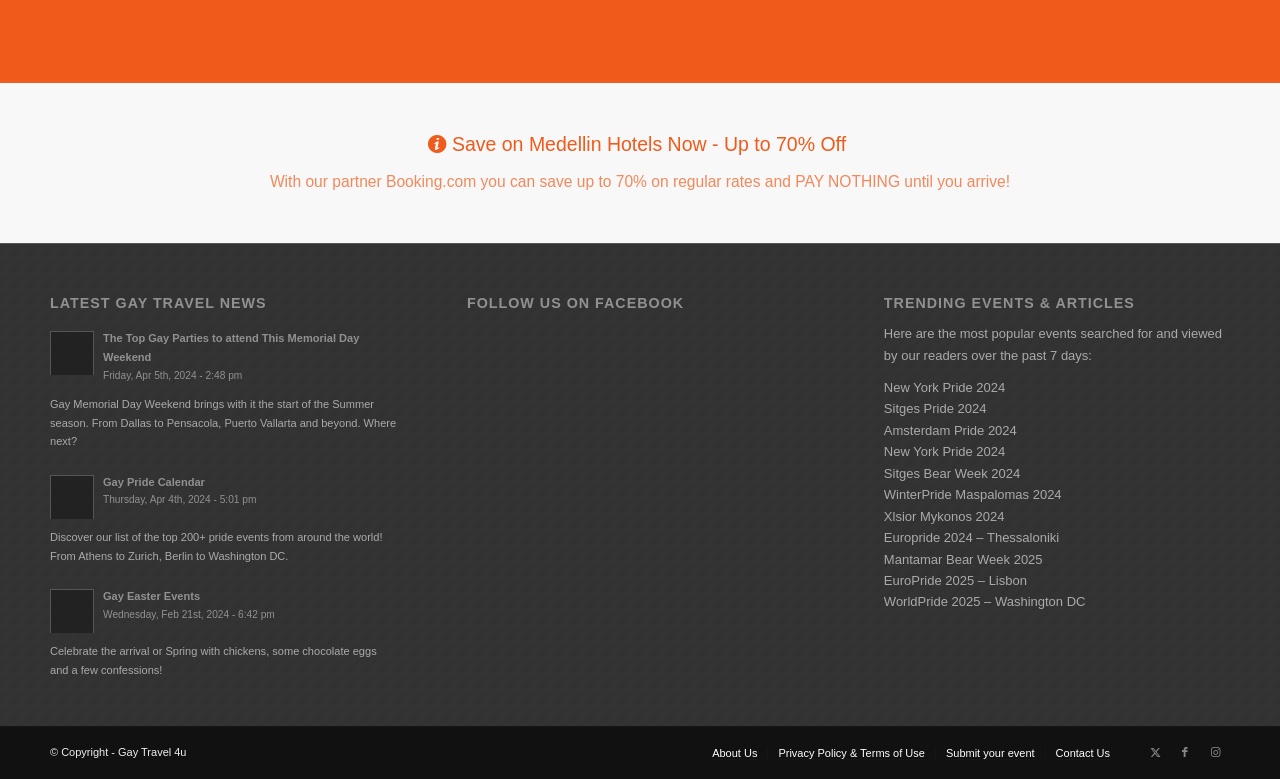What is the main topic of the webpage?
Answer the question based on the image using a single word or a brief phrase.

Gay travel